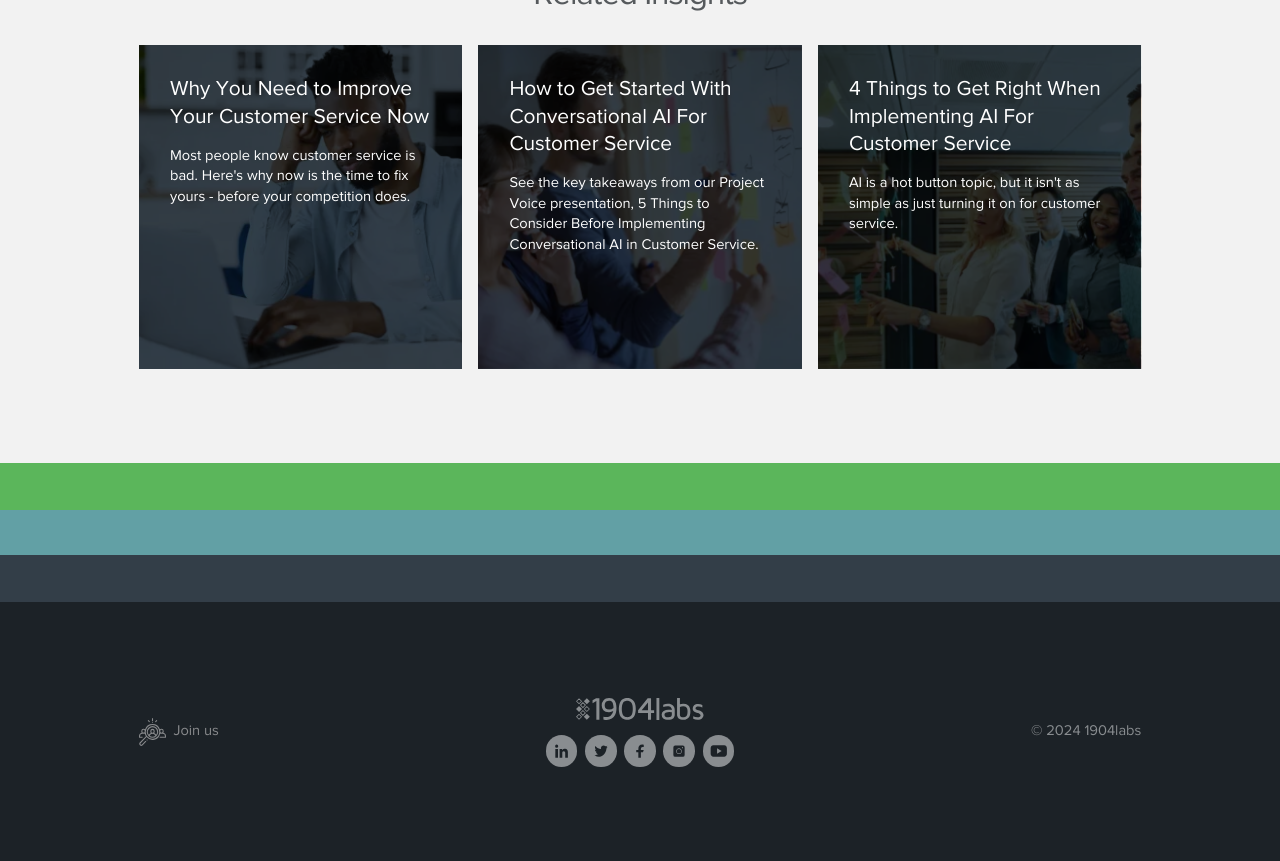Refer to the image and answer the question with as much detail as possible: What is the company name mentioned on the webpage?

The company name '1904labs' is mentioned on the webpage, specifically in the footer section, along with links to its social media profiles.